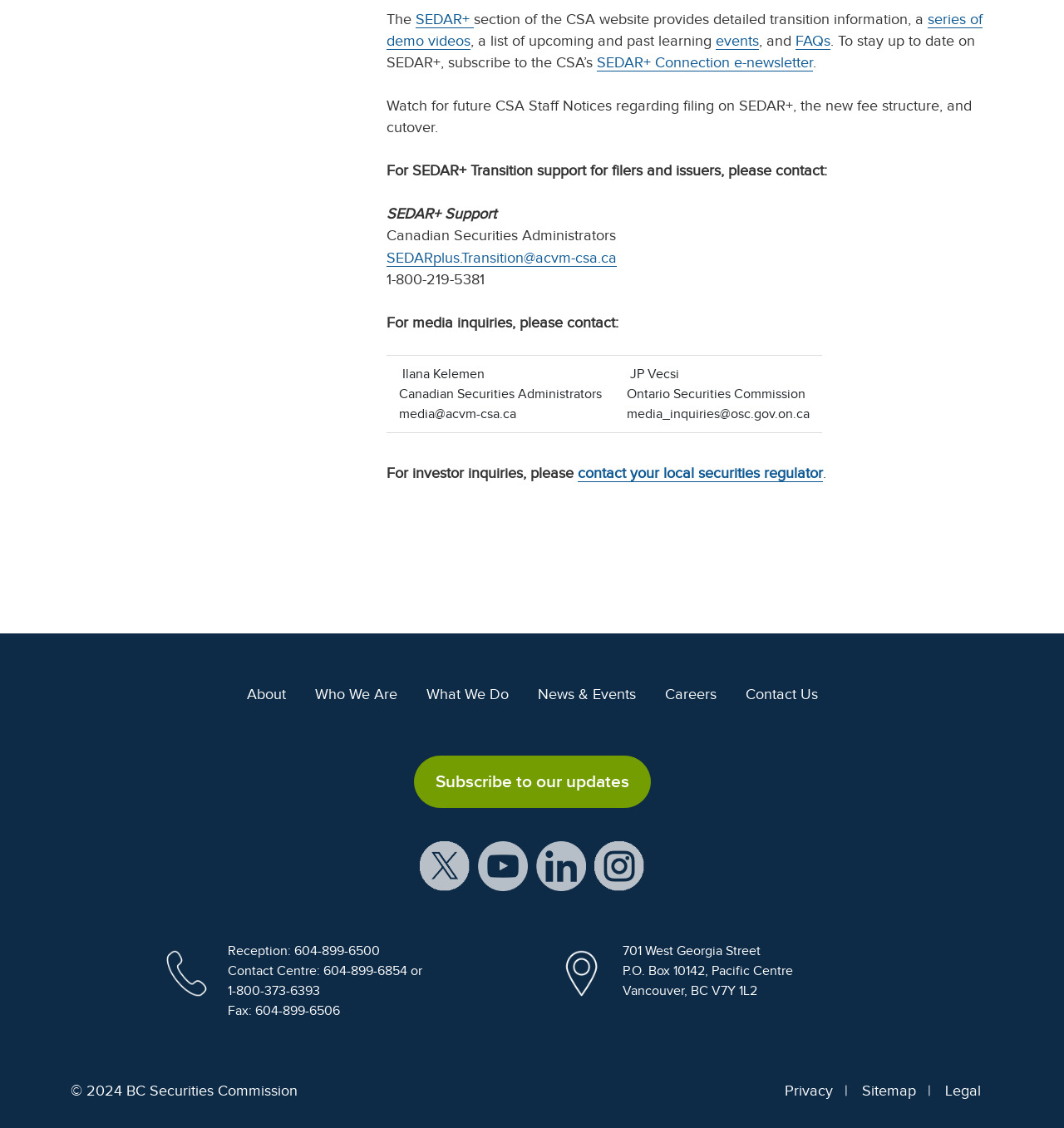Identify the bounding box coordinates for the element you need to click to achieve the following task: "View About page". Provide the bounding box coordinates as four float numbers between 0 and 1, in the form [left, top, right, bottom].

[0.232, 0.608, 0.268, 0.623]